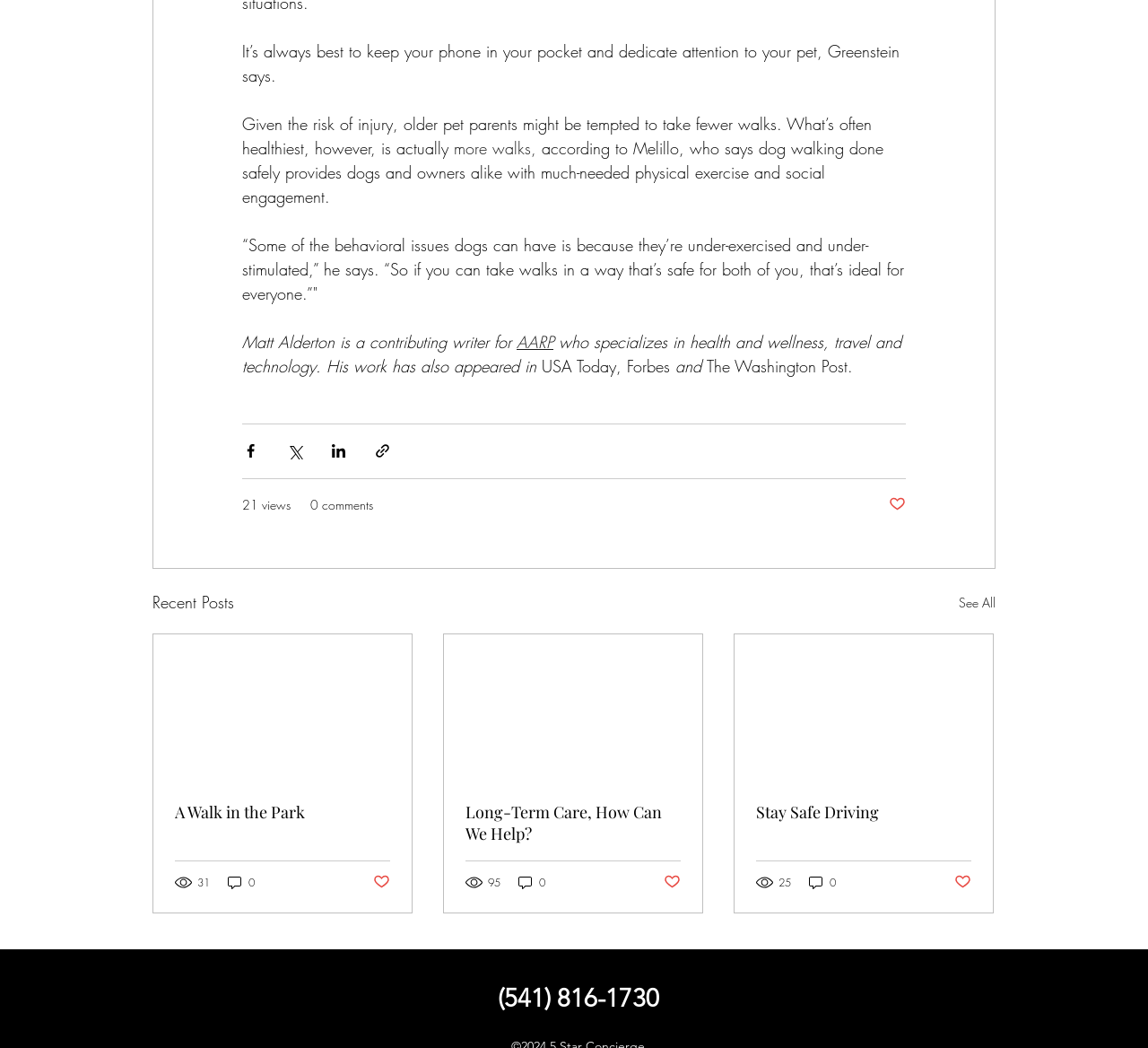Use a single word or phrase to respond to the question:
How many social media sharing buttons are there?

4